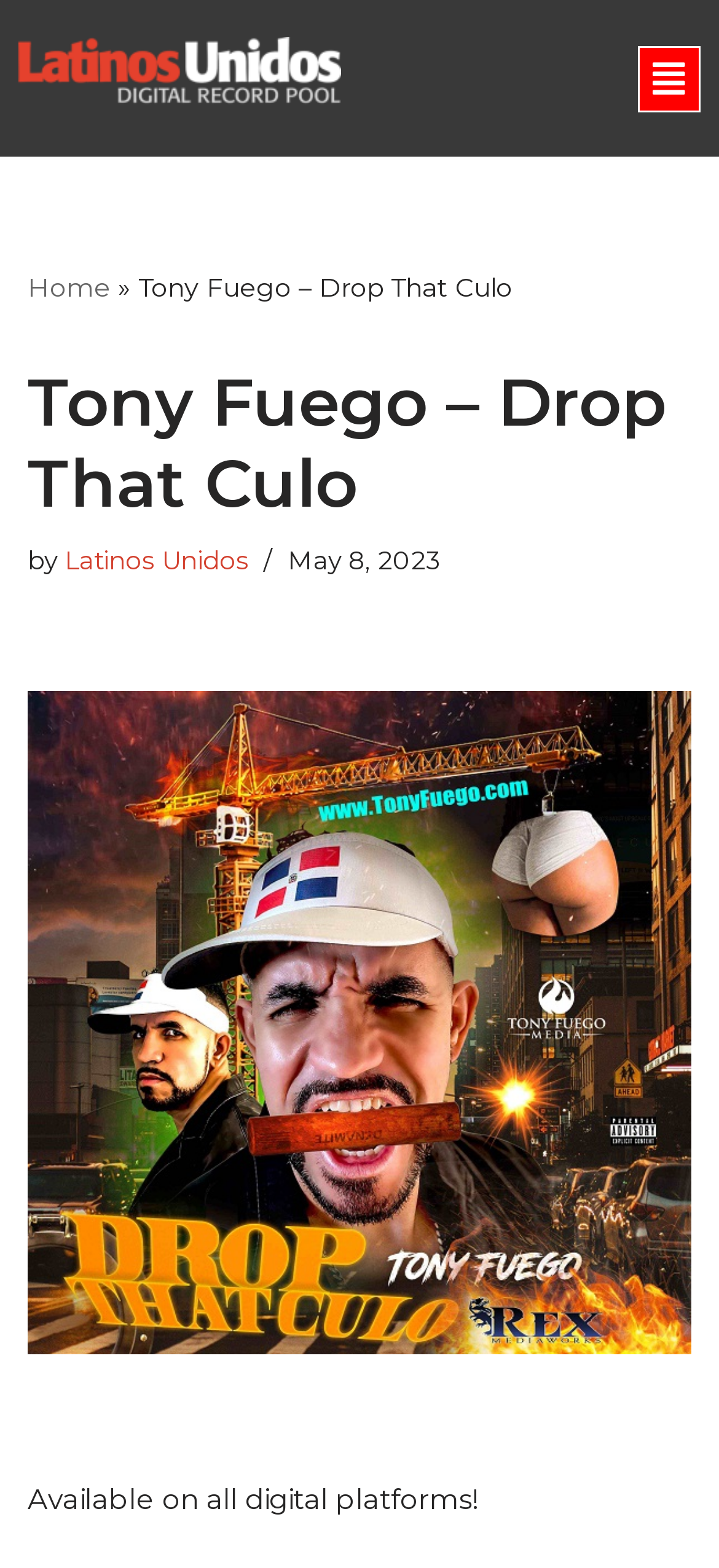Determine the main heading text of the webpage.

Tony Fuego – Drop That Culo